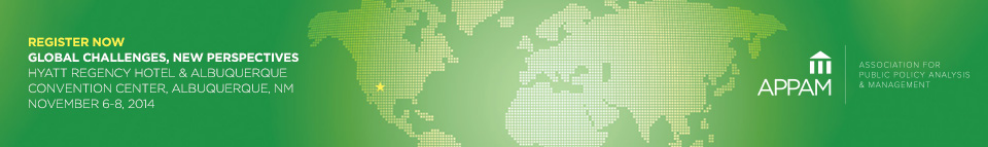What is the duration of the conference?
From the screenshot, supply a one-word or short-phrase answer.

3 days